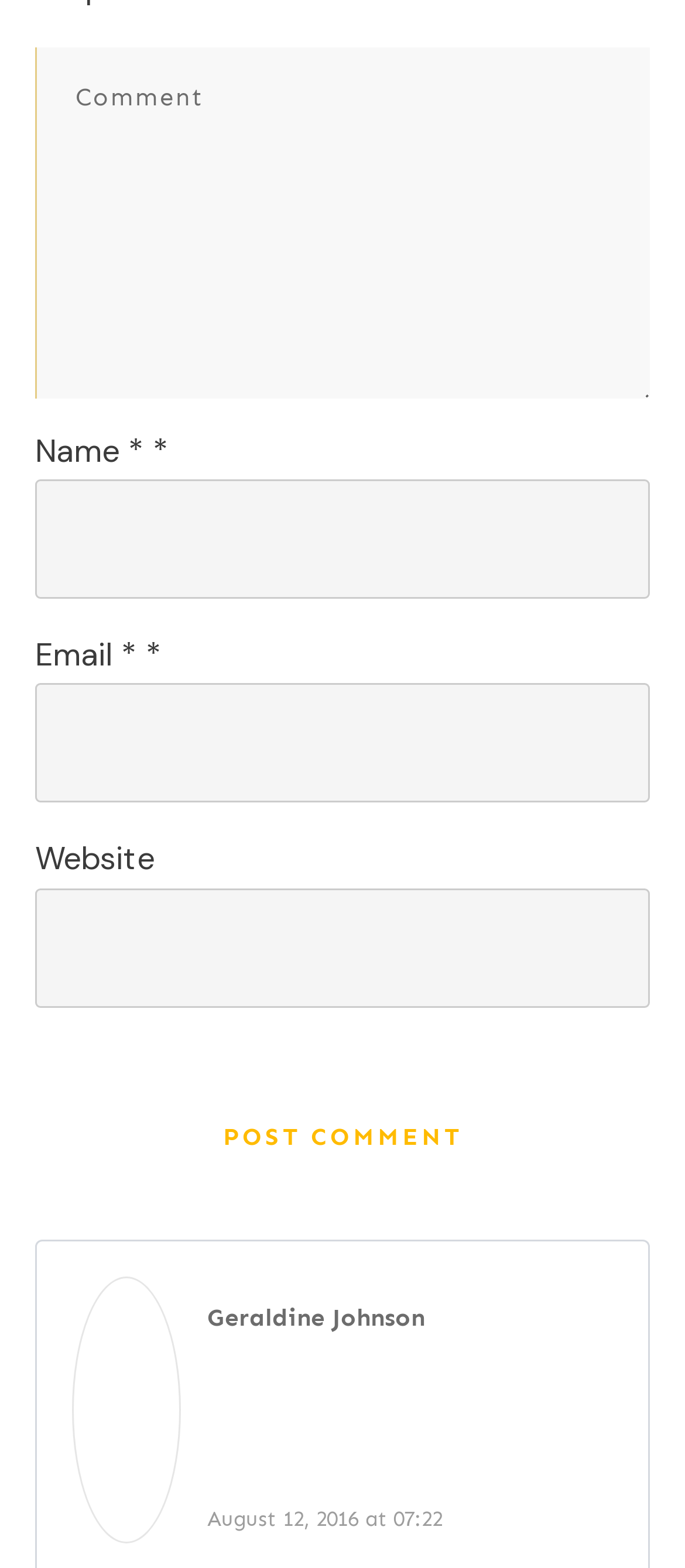When was the comment posted?
Please answer the question as detailed as possible based on the image.

The link element within the FooterAsNonLandmark element has the text 'August 12, 2016 at 07:22', which suggests that the comment was posted at this time.